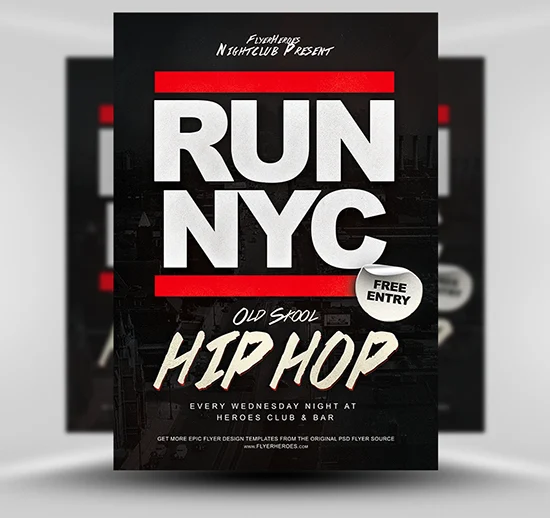Provide a single word or phrase to answer the given question: 
On which day of the week is the event held?

Wednesday